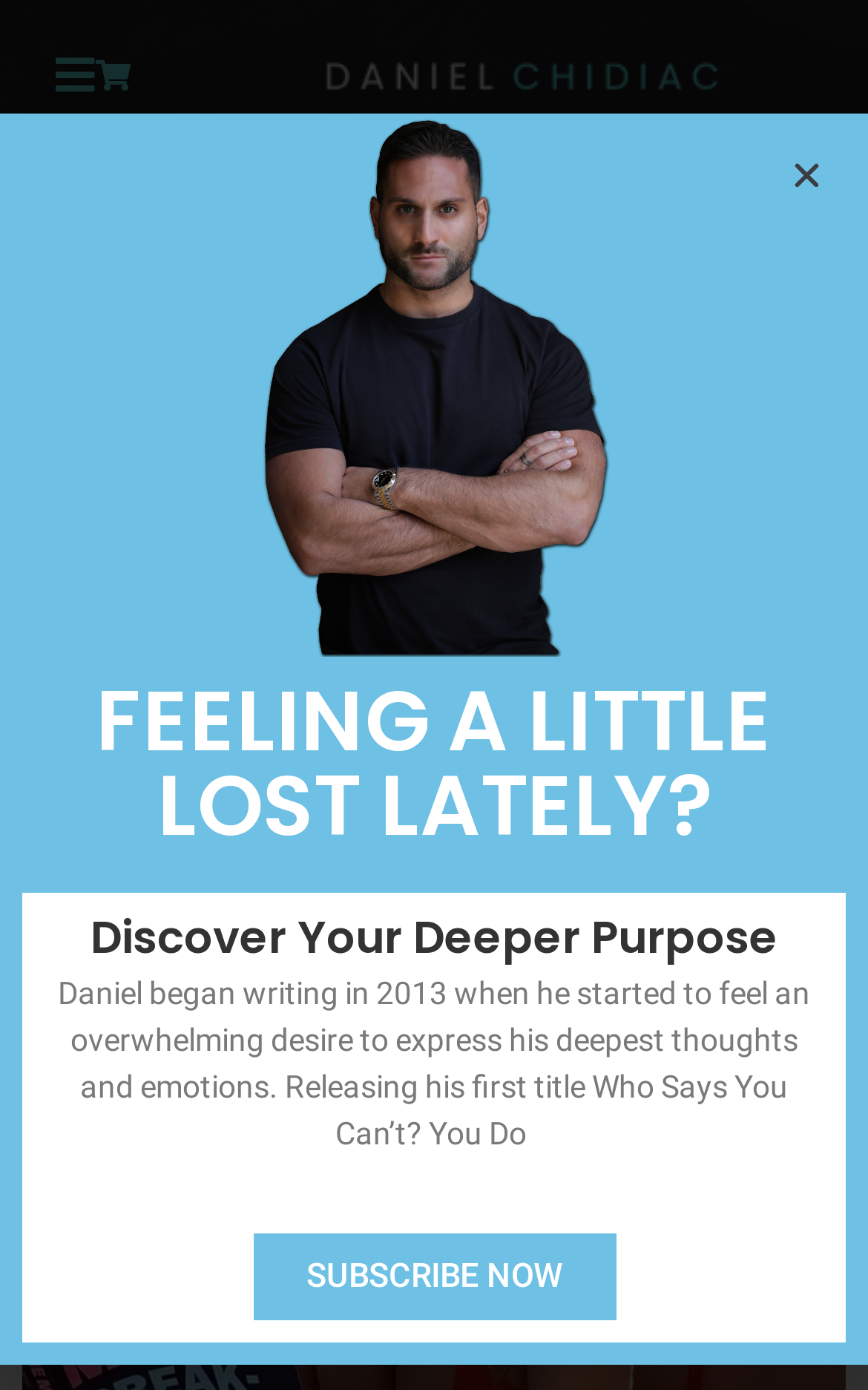Determine the heading of the webpage and extract its text content.

Demi Rose Hints At Heartbreak As She Reads Breakup Book In World’s Most-Daring Bikini